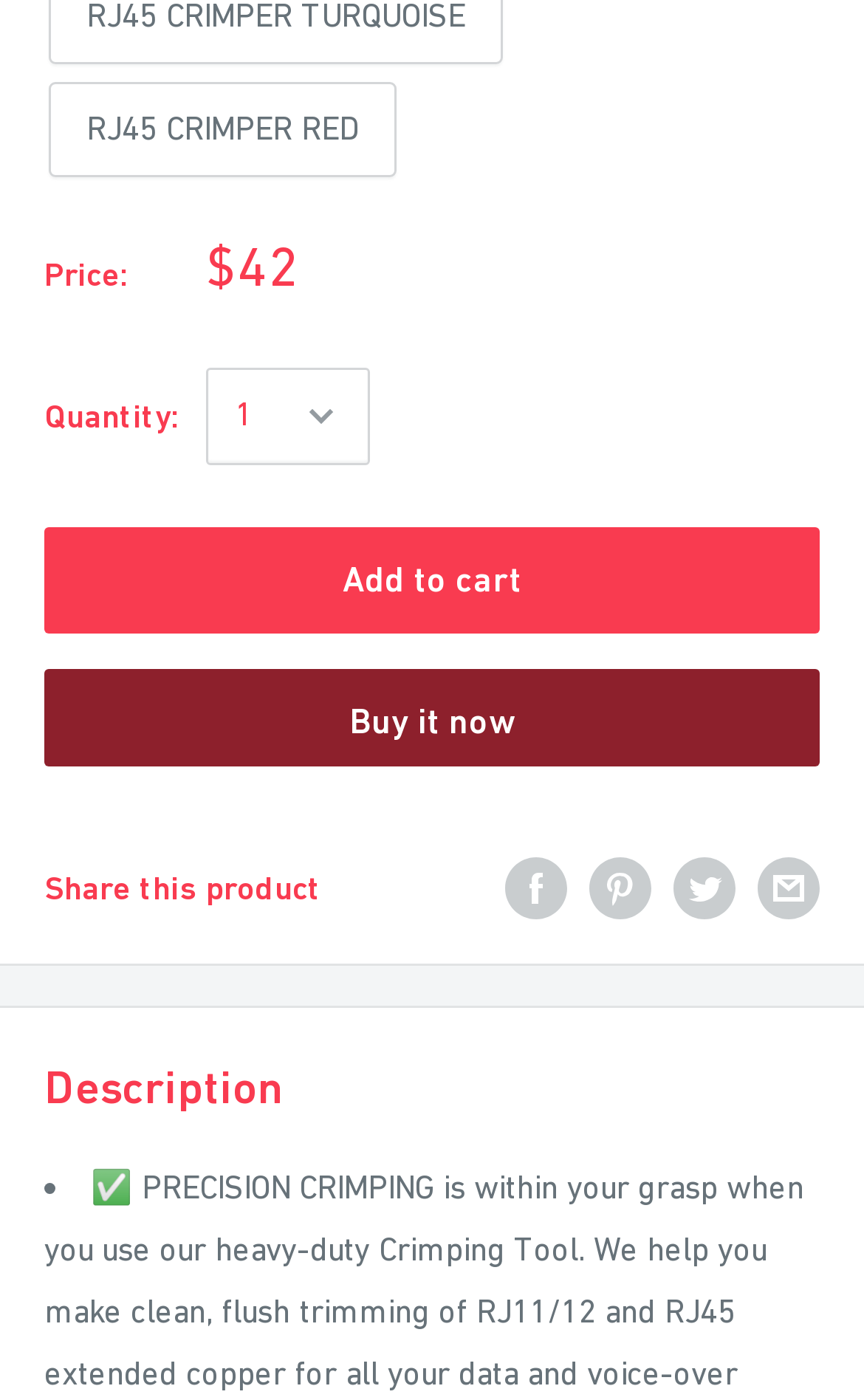Please reply to the following question with a single word or a short phrase:
What is the price of the product?

$42